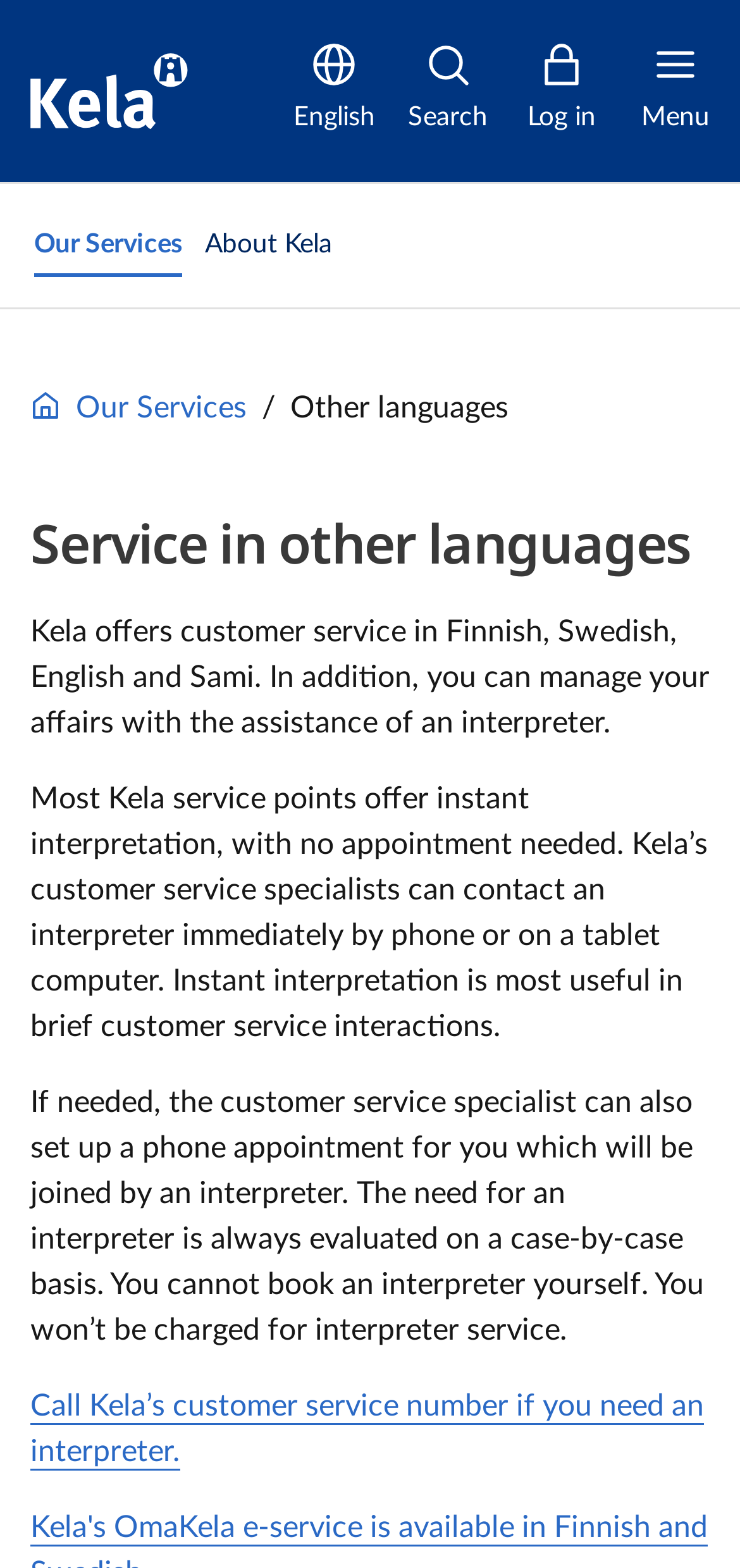Offer an in-depth caption of the entire webpage.

The webpage is about Kela's services in other languages. At the top left, there is a link to the front page of Kela, accompanied by a small image. Next to it, there is a navigation menu to select a language, with an English option available. 

On the top right, there are three buttons: Search, Log in, and Menu, each with a small image. Below the top navigation bar, there are three main links: Our Services, About Kela, and a "You are here" navigation section. 

The "You are here" section displays the current location in the website hierarchy, with a link to Our Services and a separator. Below this section, there is a heading that reads "Service in other languages". 

The main content of the page explains that Kela offers customer service in multiple languages, including Finnish, Swedish, English, and Sami. It also describes the instant interpretation service available at most Kela service points, which can be accessed with the assistance of an interpreter. Additionally, the page provides information on how to set up a phone appointment with an interpreter if needed. 

At the bottom of the page, there is a link to call Kela's customer service number if an interpreter is needed. Overall, the webpage provides information on Kela's language services and how to access them.